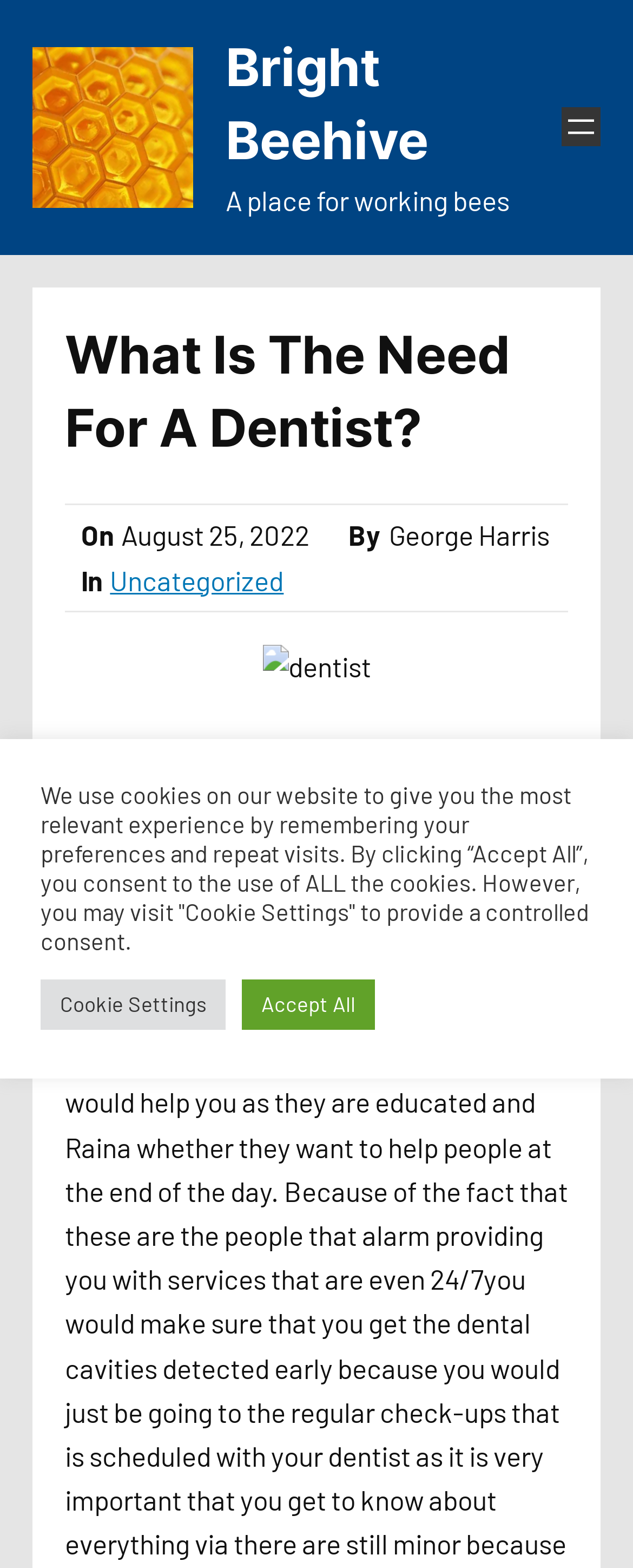Determine the bounding box coordinates (top-left x, top-left y, bottom-right x, bottom-right y) of the UI element described in the following text: Uncategorized

[0.174, 0.359, 0.448, 0.38]